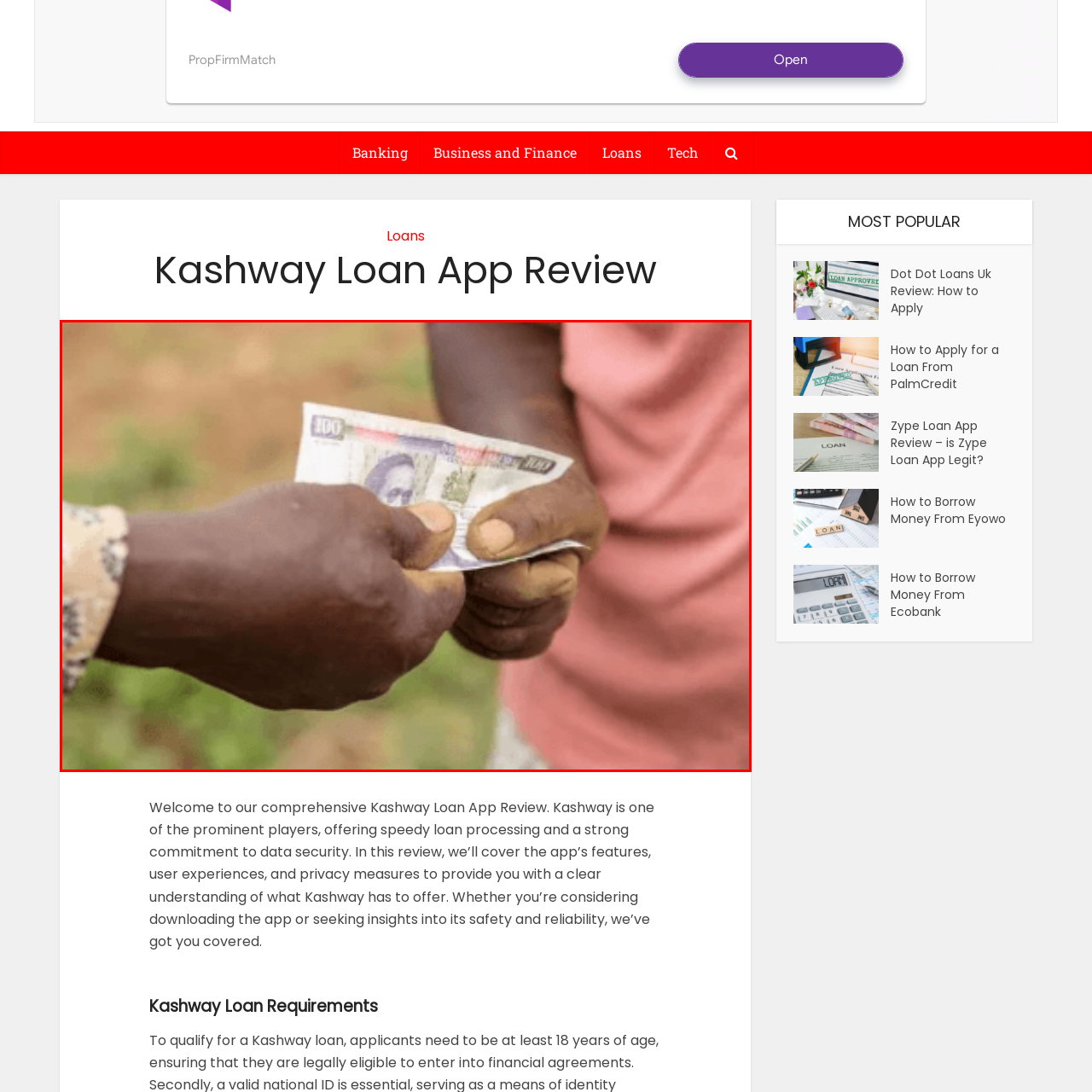Generate a comprehensive caption for the image section marked by the red box.

In this image, two hands are depicted in the act of exchanging a banknote, showcasing a moment of financial transaction or assistance. The hands belong to individuals of different skin tones, emphasizing collaboration or a community interaction. The banknote appears to be a 100-unit denomination, identifiable by the clear numbering and design elements, which reflect the currency's authenticity. The background is softly blurred but hints at an outdoor setting, suggesting a casual or informal environment for this exchange. This visual could symbolize themes of lending, support, or economic engagement, relevant to discussions in the context of financial services, like those provided by the Kashway Loan App, as referenced in the related review.